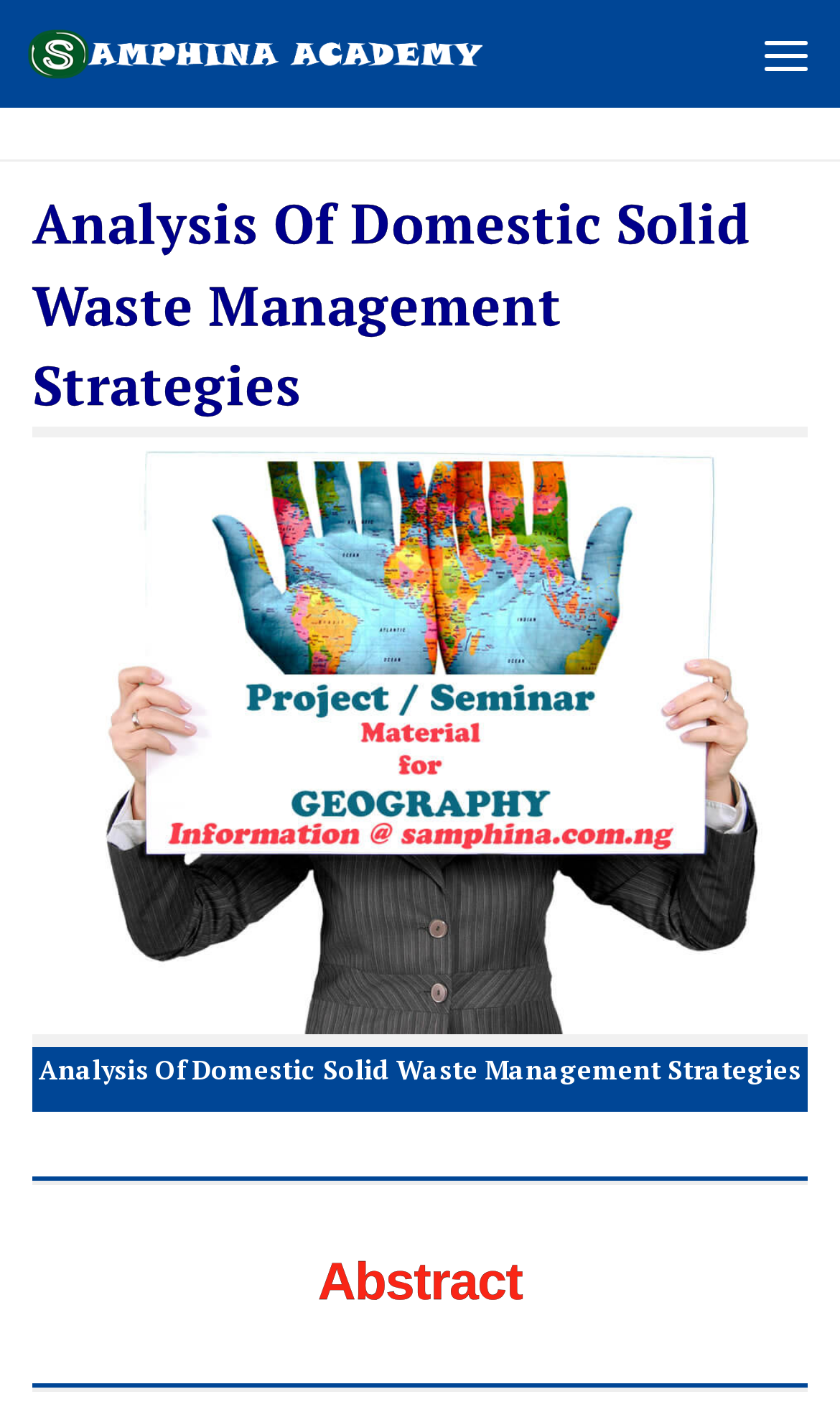What is the topic of the project or seminar material?
Please look at the screenshot and answer using one word or phrase.

Geography